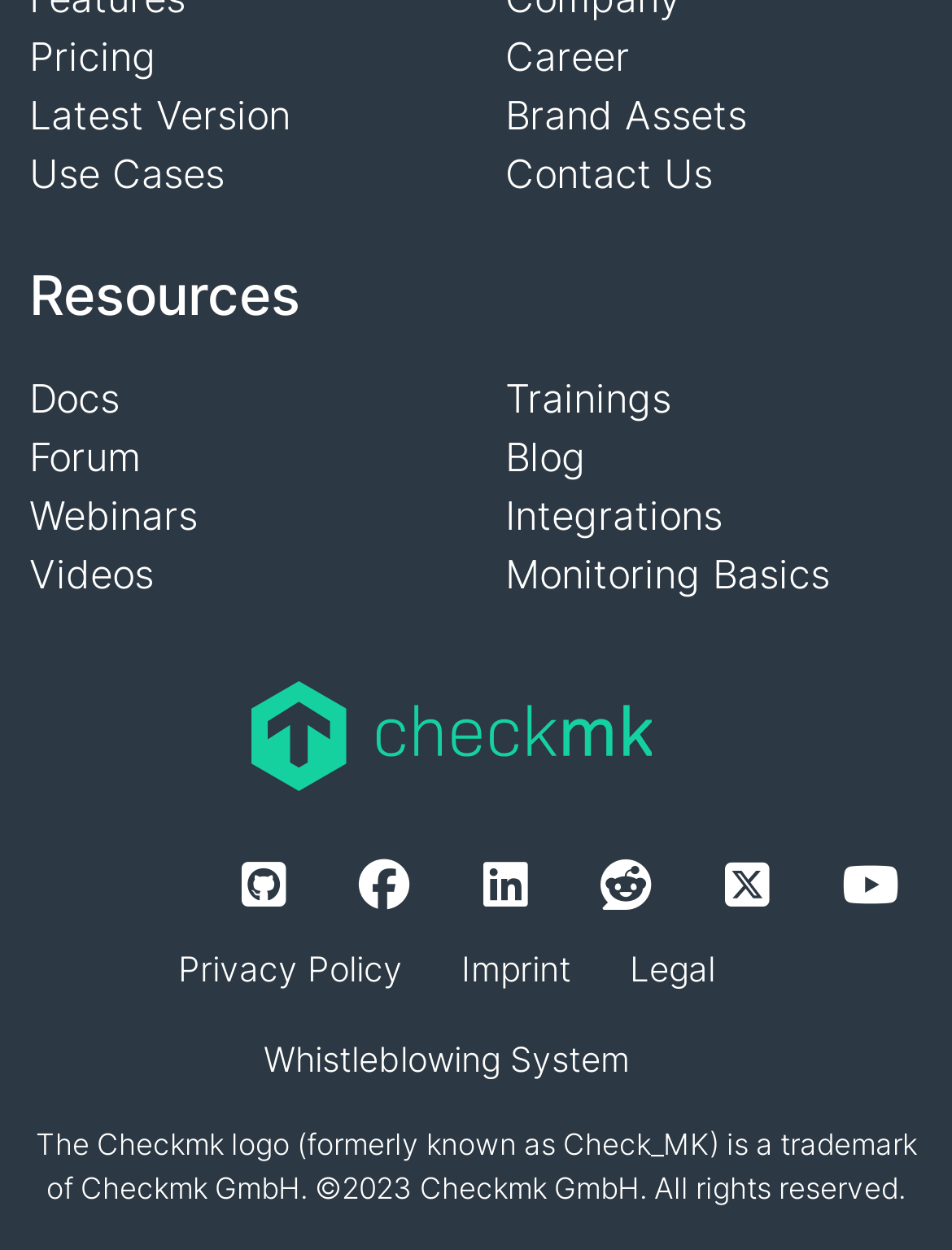Identify the bounding box of the UI element described as follows: "Directions". Provide the coordinates as four float numbers in the range of 0 to 1 [left, top, right, bottom].

None